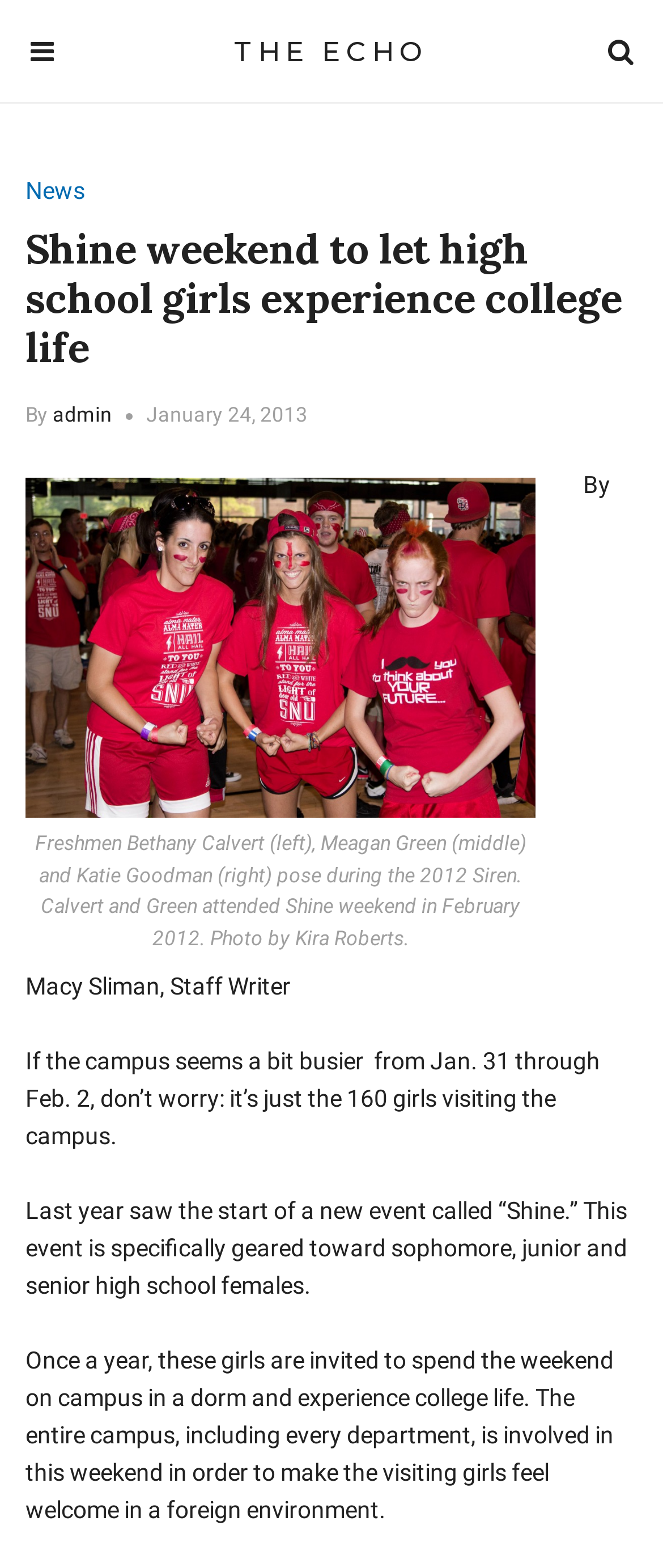Provide a thorough description of this webpage.

The webpage appears to be a news article from "The Echo" publication. At the top, there are two buttons, one on the left with a hamburger icon and another on the right with a search icon. Below these buttons, the title "THE ECHO" is prominently displayed.

The main content of the article is divided into sections. The first section is a header that includes a link to the "News" category, followed by the article title "Shine weekend to let high school girls experience college life". Below the title, the author's name "admin" is mentioned, along with the publication date "January 24, 2013".

Below the header, there is a large image that takes up most of the width of the page, with a caption that describes the photo. The caption mentions the names of the individuals in the photo and the event they attended.

The article itself is written by Macy Sliman, Staff Writer, and is divided into several paragraphs. The text describes an event called "Shine" that invites high school girls to experience college life on campus. The event is designed to make the visiting girls feel welcome, and the entire campus is involved in the weekend.

There are five paragraphs of text in total, with the last paragraph describing the purpose of the "Shine" event in more detail. Overall, the webpage is focused on presenting a news article about a specific event, with a clear structure and easy-to-read text.